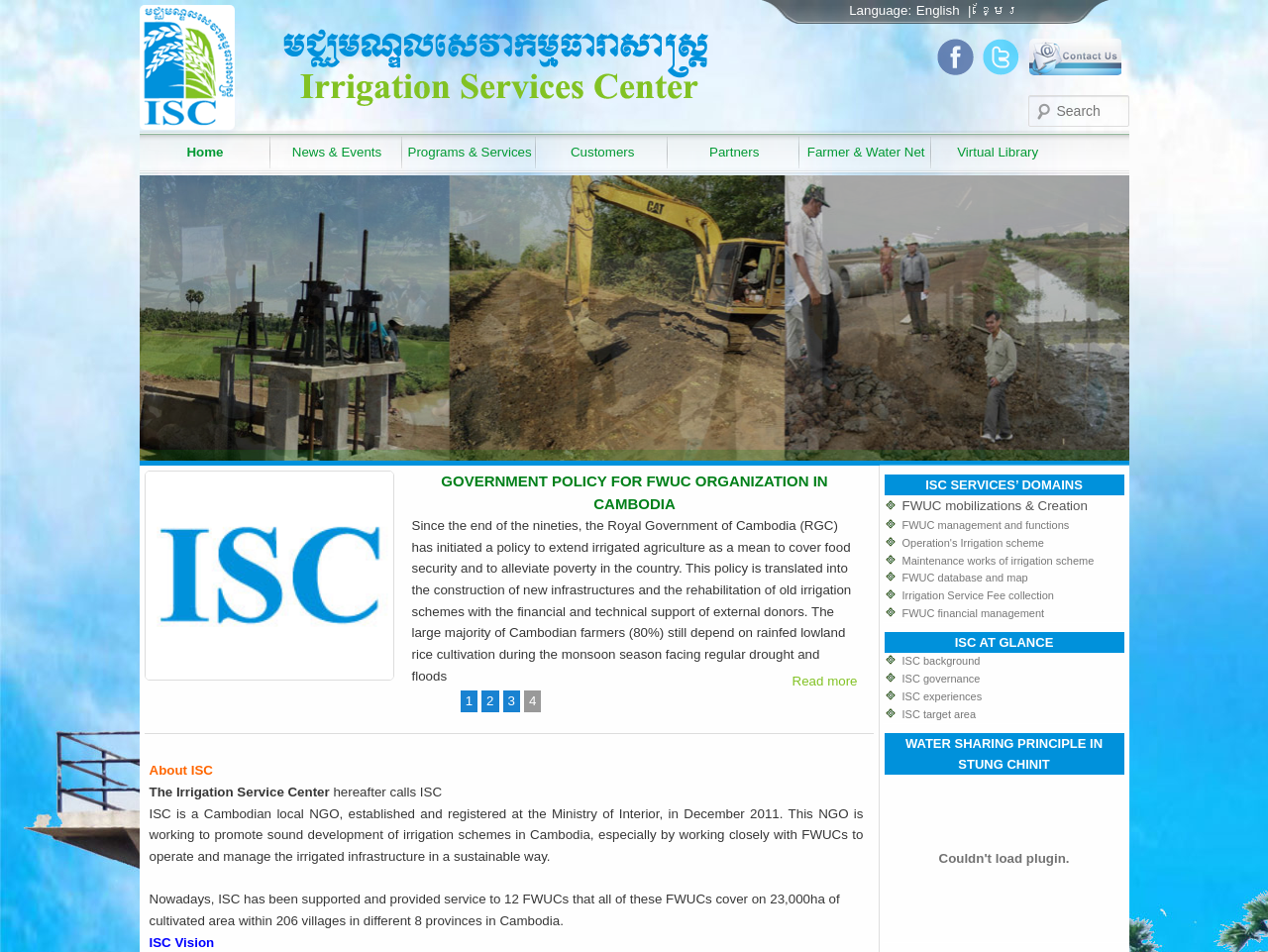Pinpoint the bounding box coordinates of the area that should be clicked to complete the following instruction: "Check out Paws Almanac". The coordinates must be given as four float numbers between 0 and 1, i.e., [left, top, right, bottom].

None